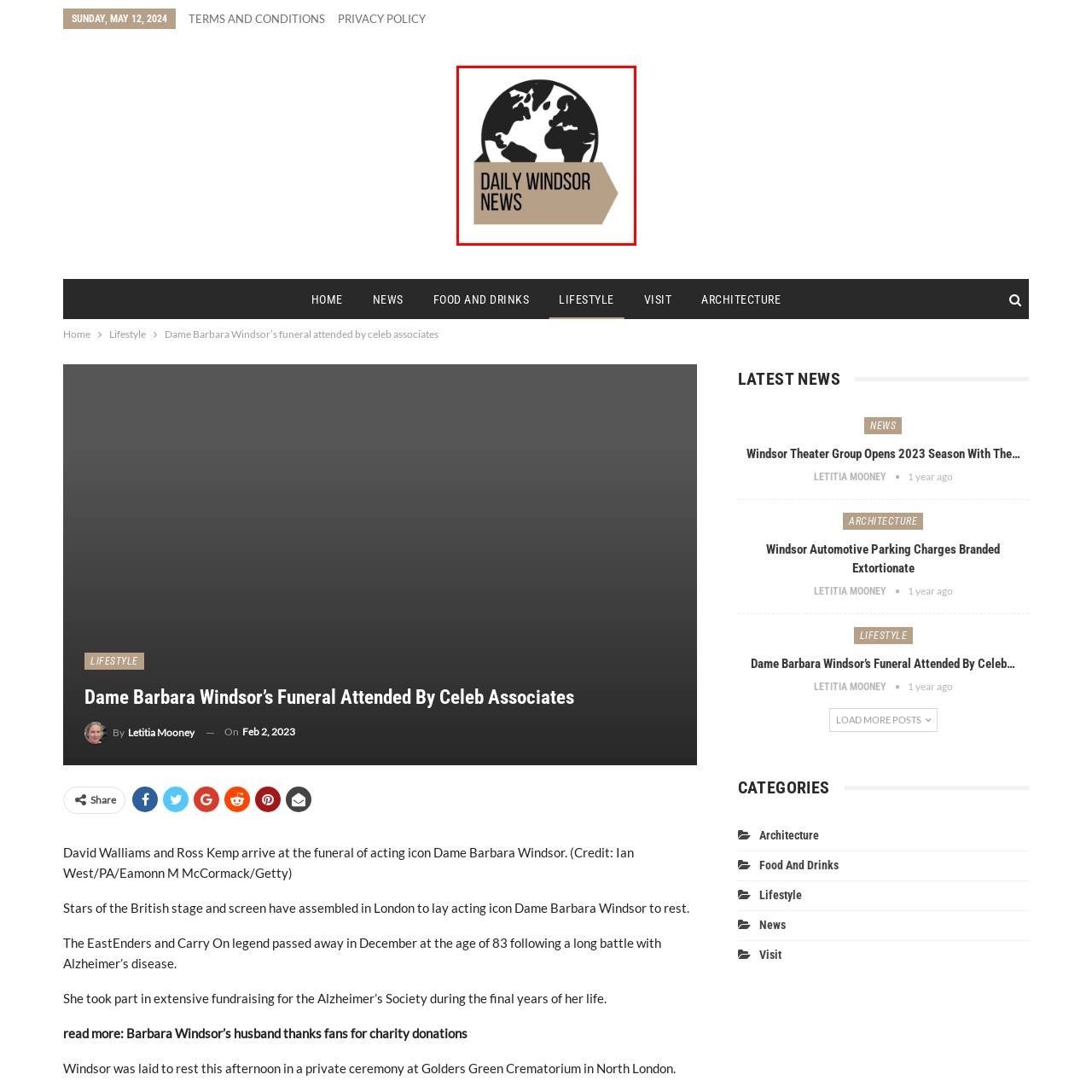Direct your attention to the image enclosed by the red boundary, What does the globe in the logo represent? 
Answer concisely using a single word or phrase.

global news coverage